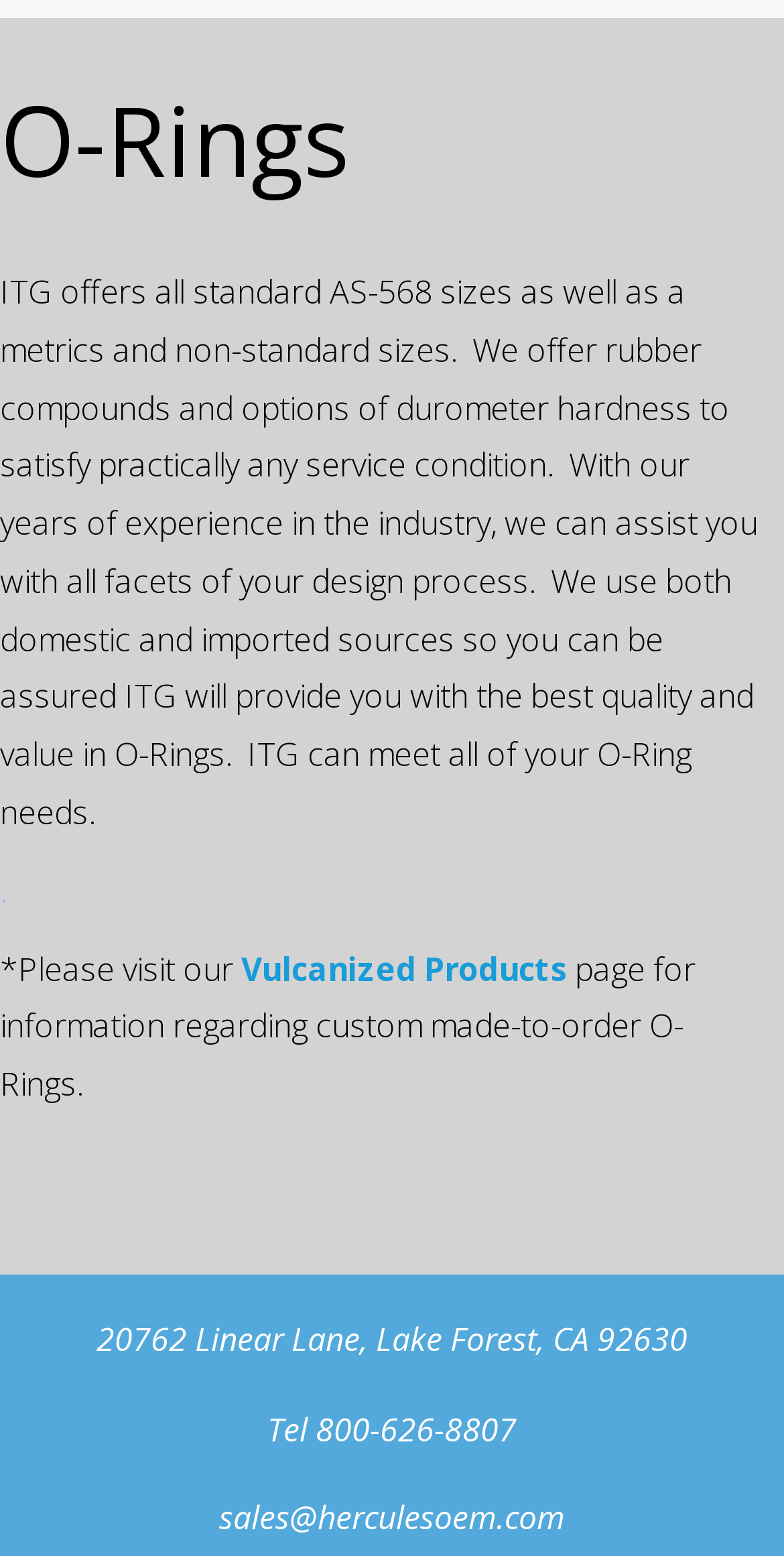Given the element description: "sales@herculesoem.com", predict the bounding box coordinates of this UI element. The coordinates must be four float numbers between 0 and 1, given as [left, top, right, bottom].

[0.279, 0.96, 0.721, 0.989]